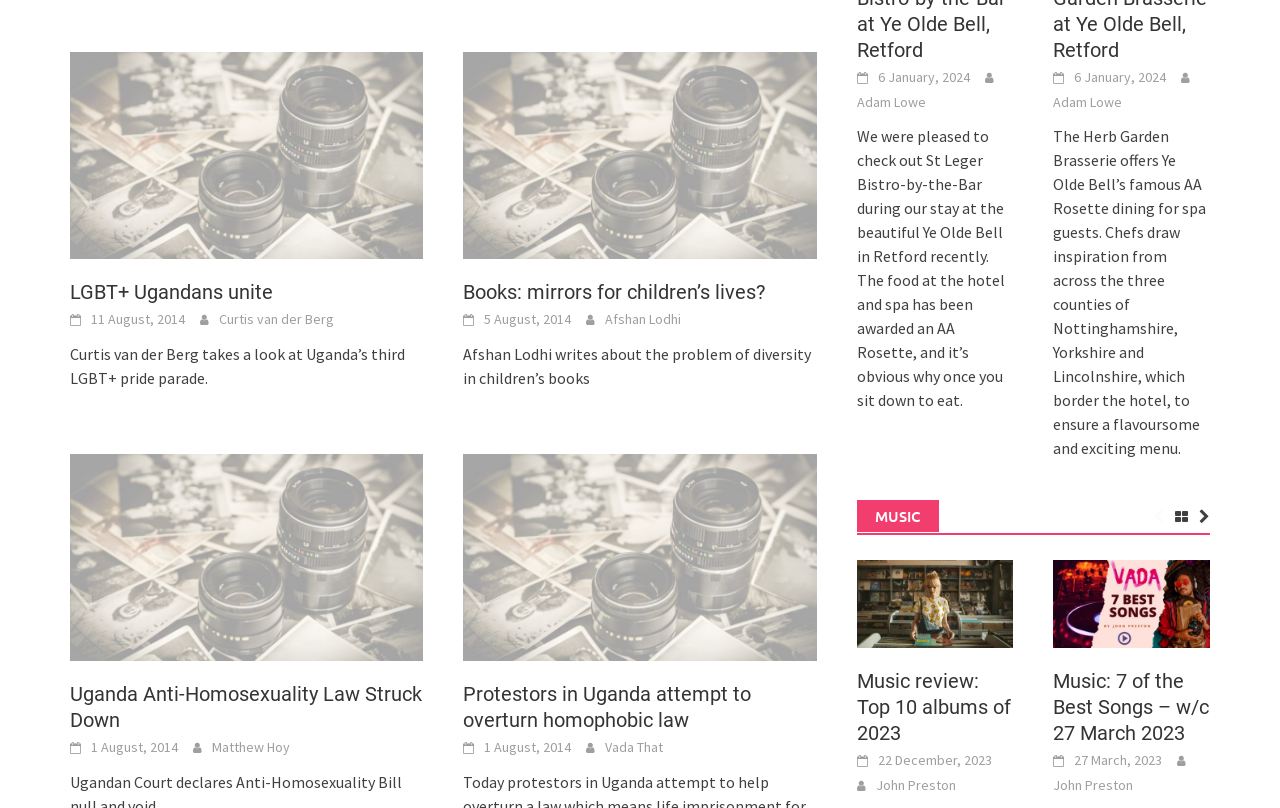Identify the bounding box coordinates for the UI element described as: "LGBT+ Ugandans unite".

[0.055, 0.347, 0.213, 0.376]